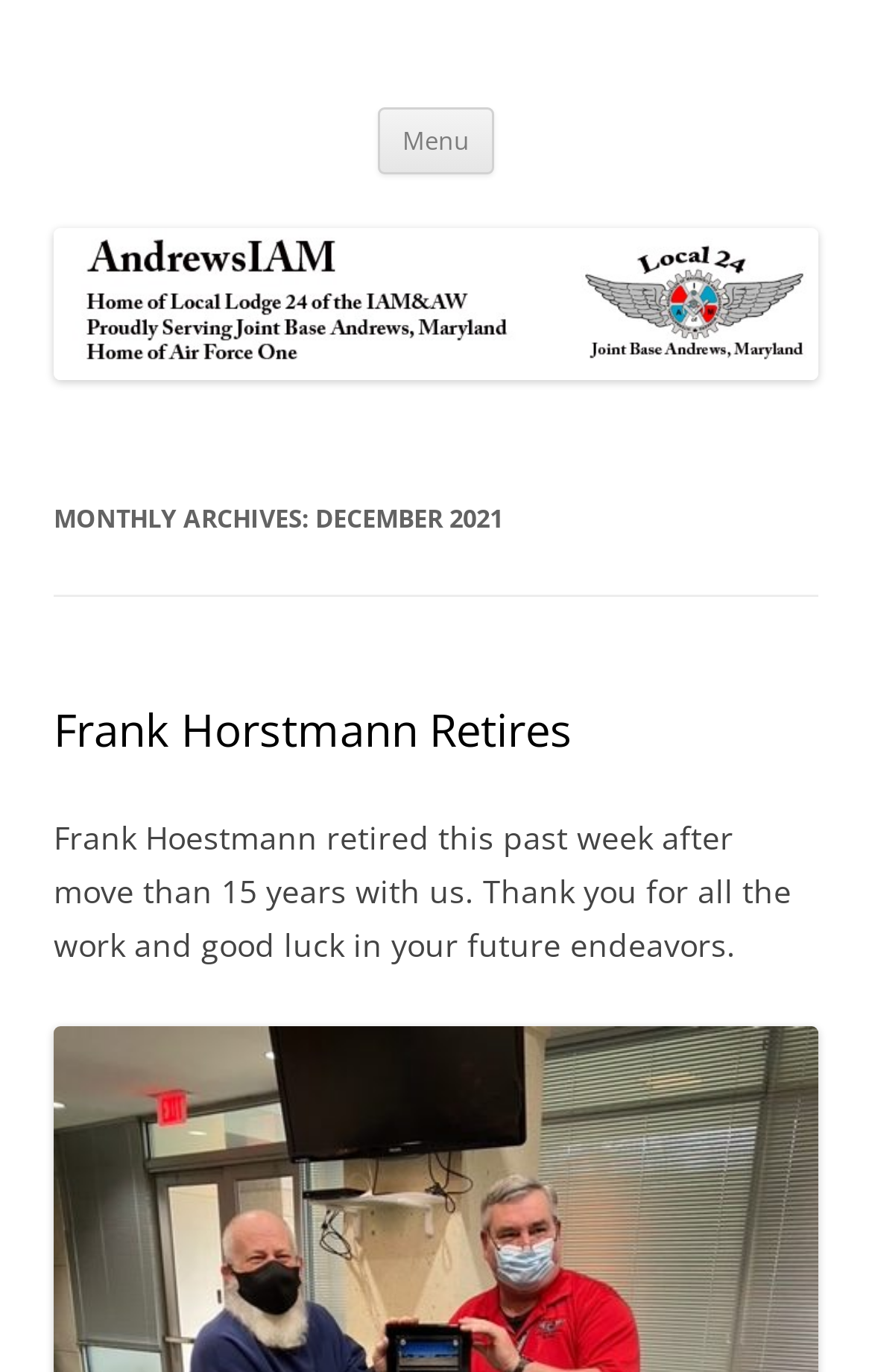Write an extensive caption that covers every aspect of the webpage.

The webpage appears to be a blog or news archive page from Andrews IAM, with a focus on December 2021. At the top left, there is a heading with the title "Andrews IAM" which is also a link. Below it, there is a larger heading that reads "IAM&AW Local 24 Joint Base Andrews, Maryland". 

To the right of the top heading, there is a button labeled "Menu". Next to the button, there is a link that says "Skip to content". 

On the left side of the page, there is a vertical column with a link to "Andrews IAM" accompanied by an image with the same label. Below the image, there is a header section with a heading that reads "MONTHLY ARCHIVES: DECEMBER 2021". 

Under the header, there is a subheading that says "Frank Horstmann Retires", which is also a link. Below the subheading, there is a paragraph of text that describes Frank Horstmann's retirement, thanking him for his work and wishing him good luck in his future endeavors.